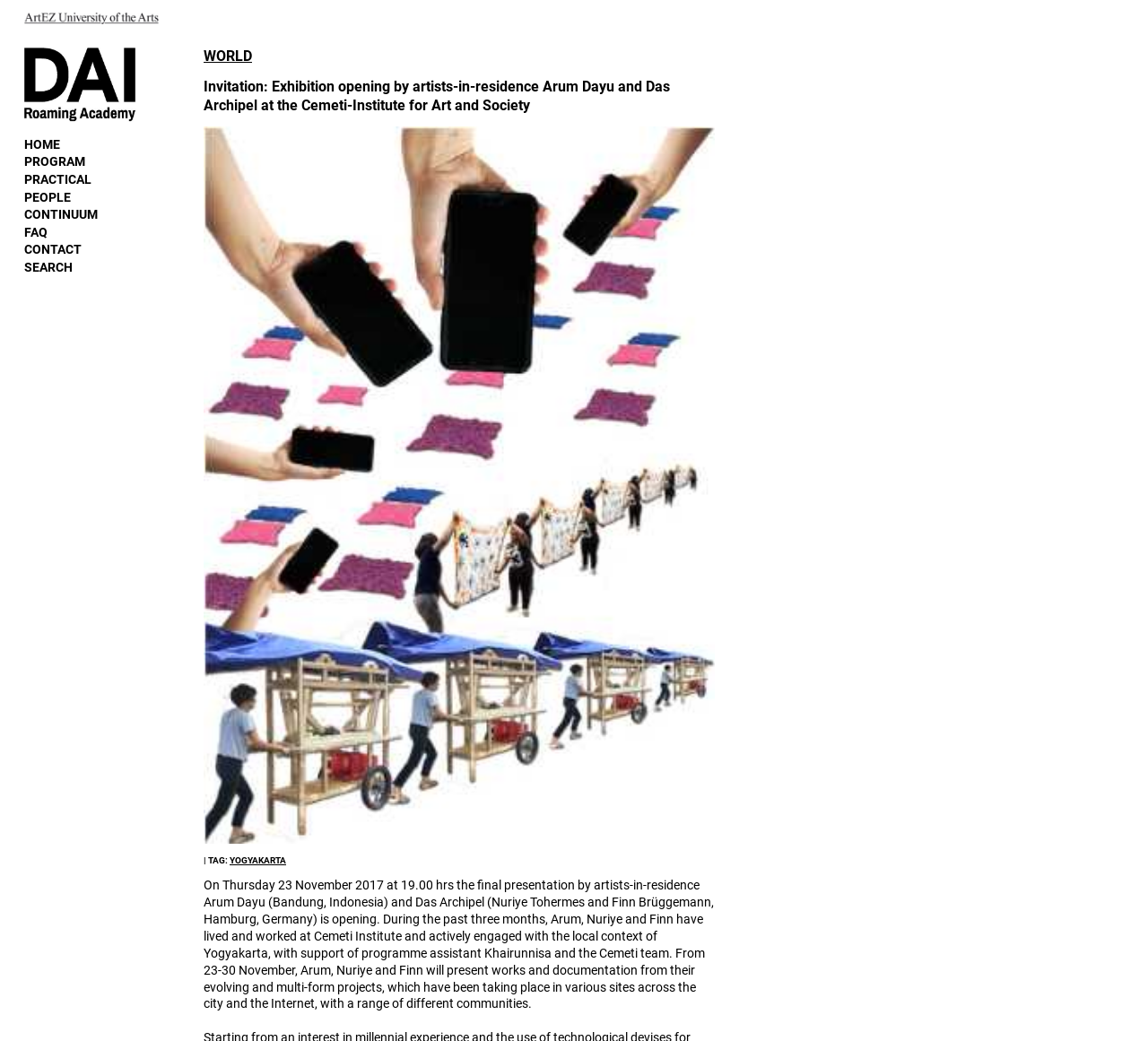What is the role of Khairunnisa?
Based on the image, answer the question with as much detail as possible.

The text states that Khairunnisa is the programme assistant who supported Arum, Nuriye, and Finn during their residency.